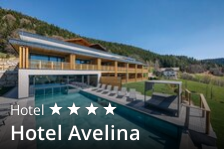Generate an in-depth description of the visual content.

The image showcases the picturesque Hotel Avelina, a charming four-star accommodation nestled in a scenic landscape. Featuring a modern architectural design, the hotel boasts a stunning outdoor pool surrounded by comfortable lounge chairs, inviting guests to relax and enjoy the tranquil surroundings. With its spacious terraces and expansive windows, Hotel Avelina offers panoramic views of the lush greenery and rolling hills that characterize the area. This idyllic retreat is perfect for travelers seeking both comfort and a connection with nature.